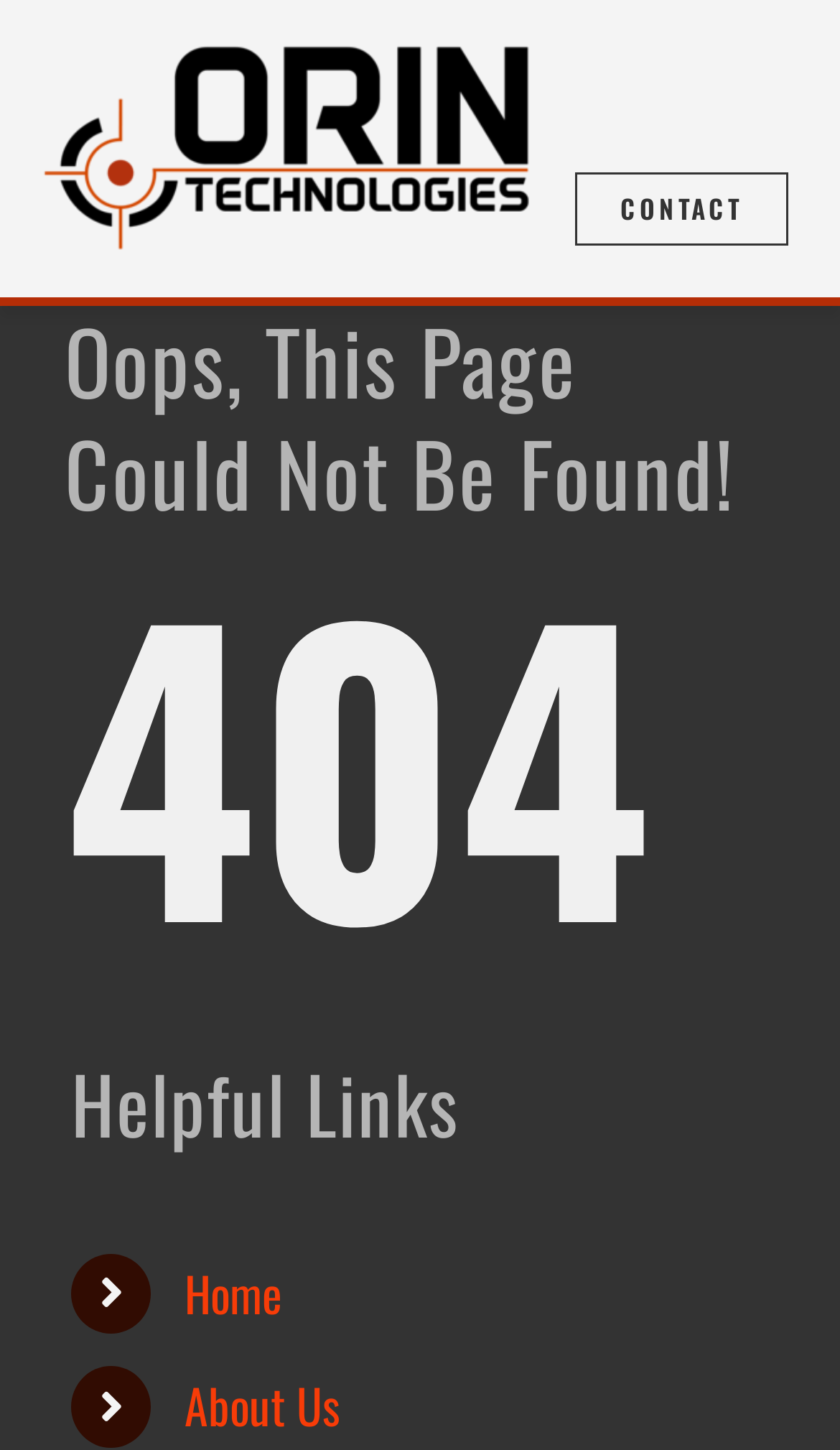What is the status code of the error page?
Based on the screenshot, respond with a single word or phrase.

404